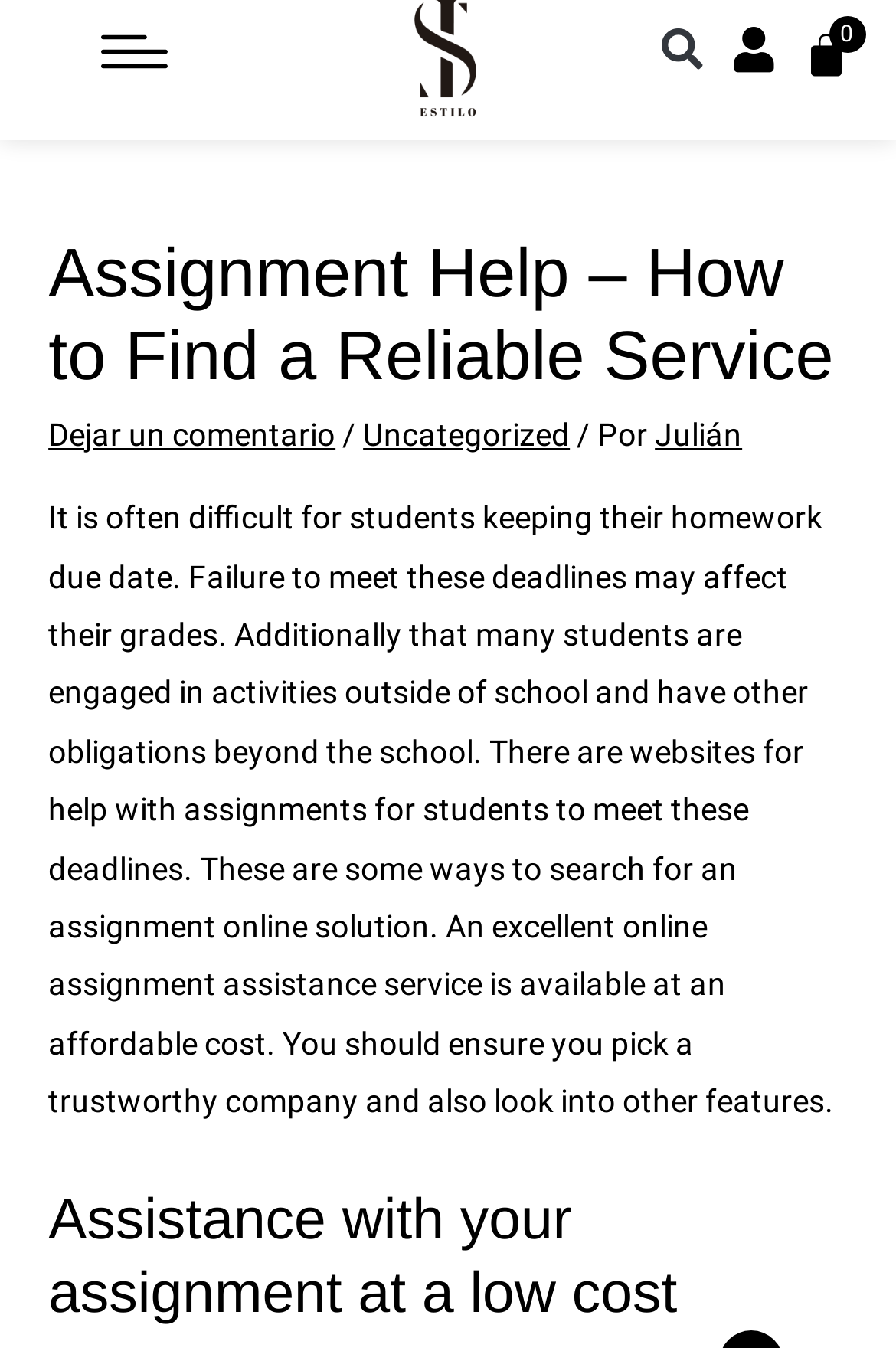What is the cost of the assignment assistance service?
Please provide an in-depth and detailed response to the question.

The webpage mentions that an excellent online assignment assistance service is available at an affordable cost, implying that the service is reasonably priced.